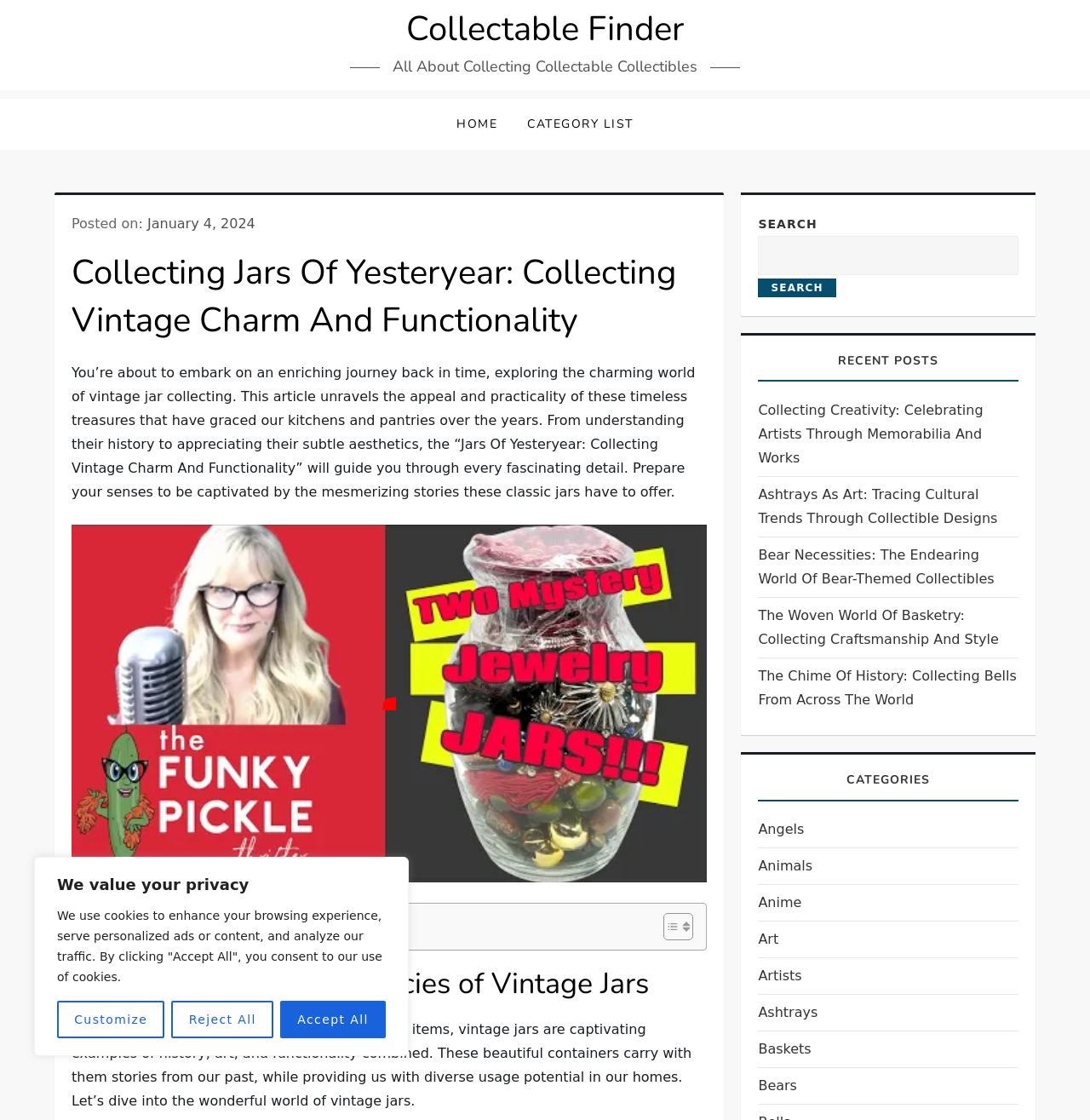Can you determine the bounding box coordinates of the area that needs to be clicked to fulfill the following instruction: "View the RECENT POSTS"?

[0.696, 0.315, 0.934, 0.341]